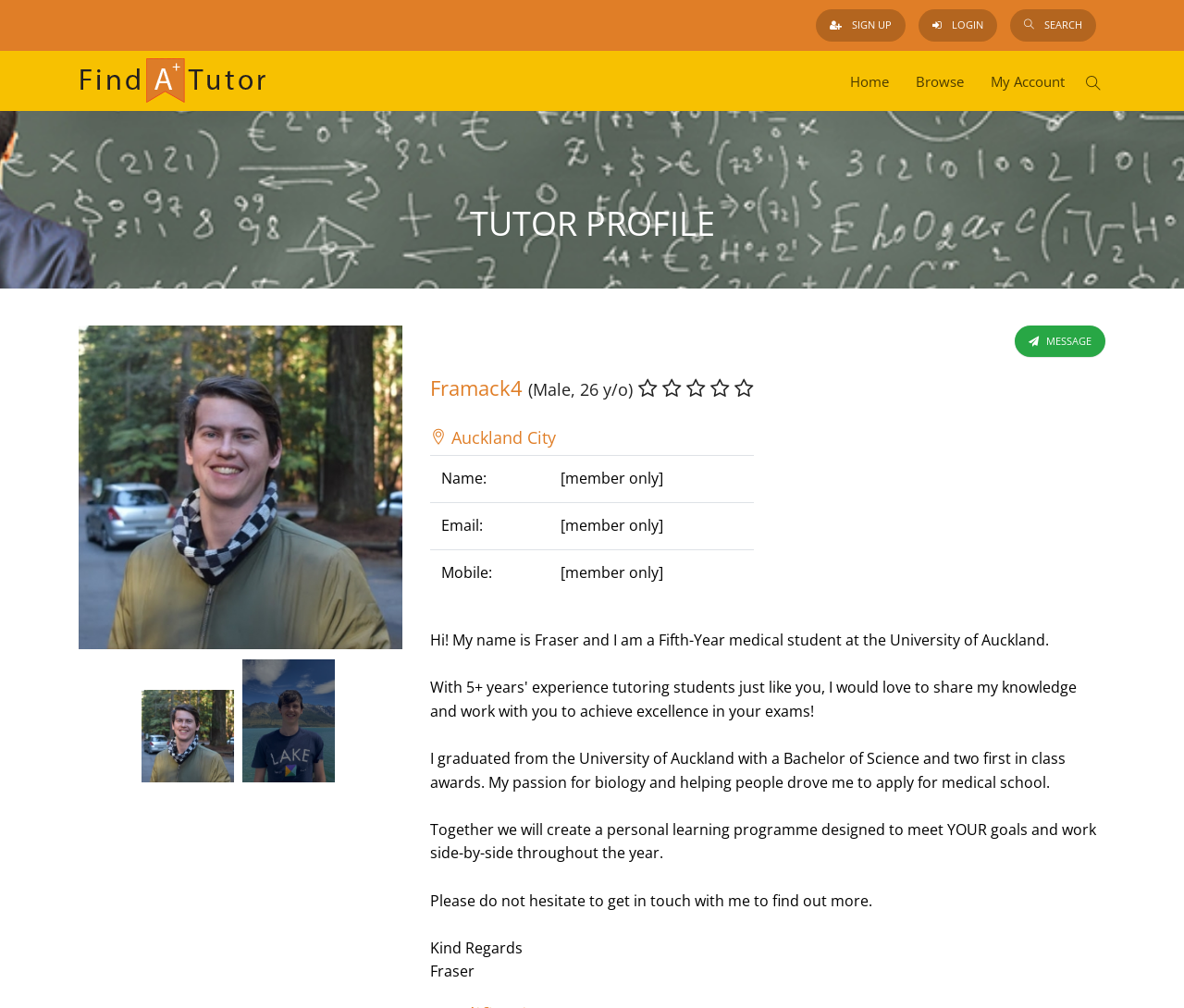What is the name of the tutor?
Using the image, provide a concise answer in one word or a short phrase.

Fraser